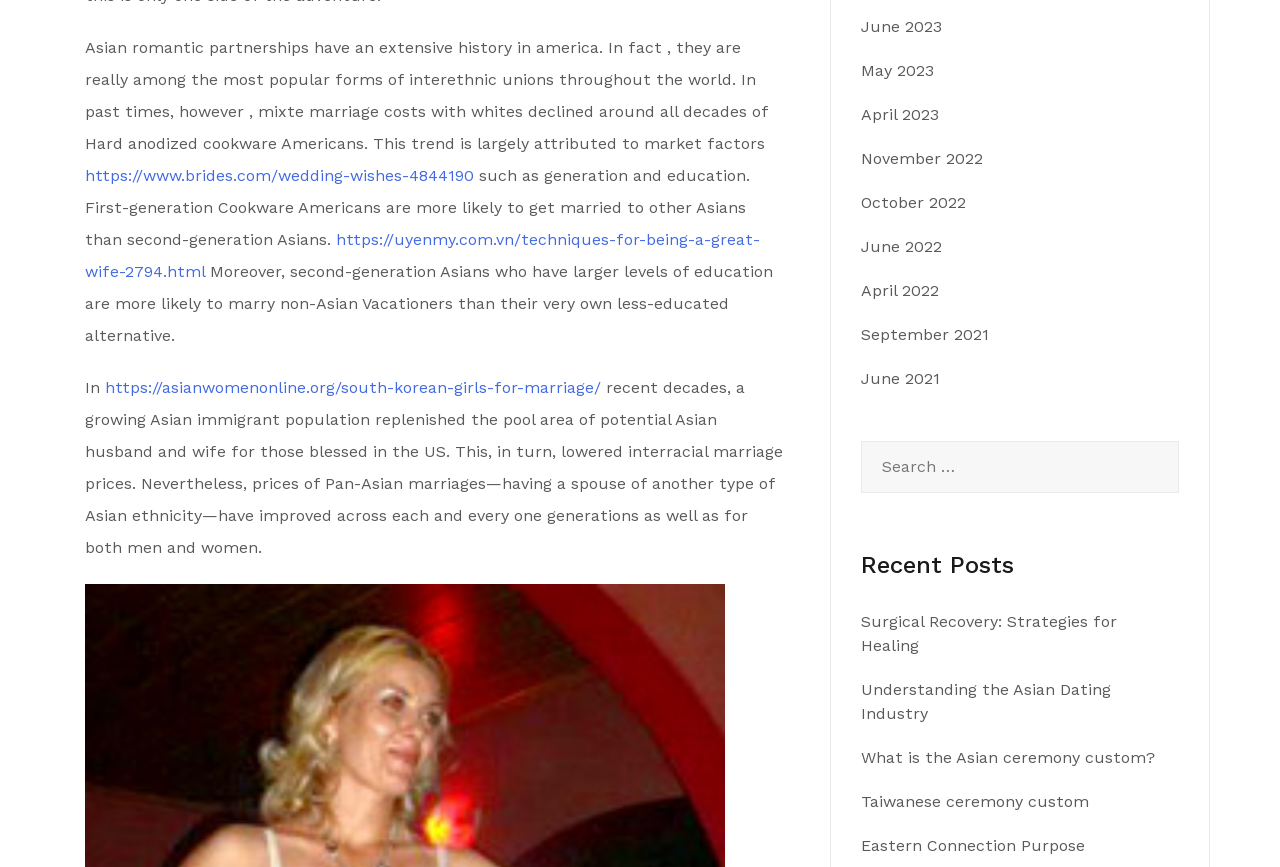Using the webpage screenshot, find the UI element described by April 2022. Provide the bounding box coordinates in the format (top-left x, top-left y, bottom-right x, bottom-right y), ensuring all values are floating point numbers between 0 and 1.

[0.673, 0.324, 0.734, 0.346]